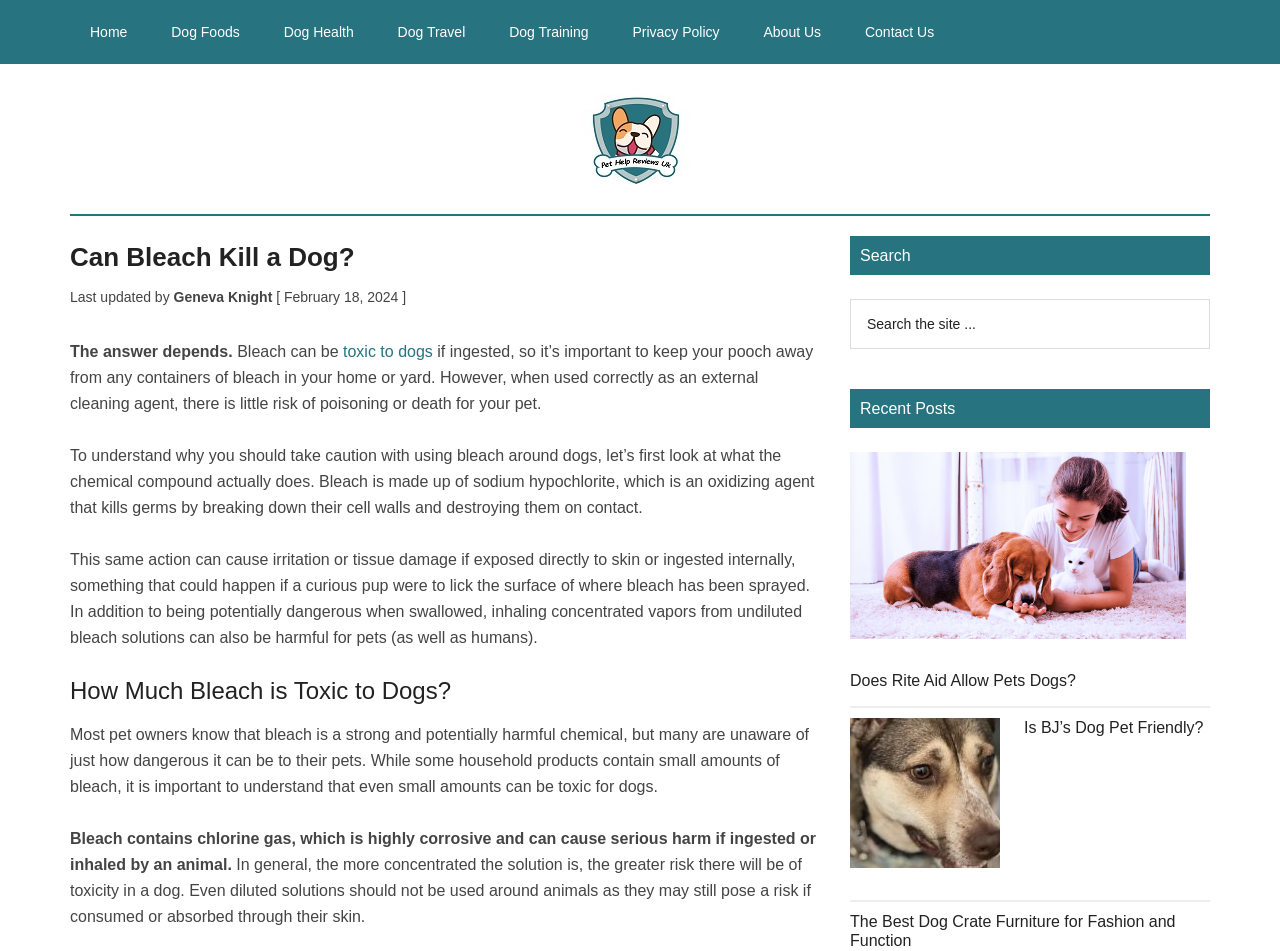Find the bounding box coordinates of the clickable region needed to perform the following instruction: "Click the 'About Us' link". The coordinates should be provided as four float numbers between 0 and 1, i.e., [left, top, right, bottom].

[0.581, 0.0, 0.657, 0.067]